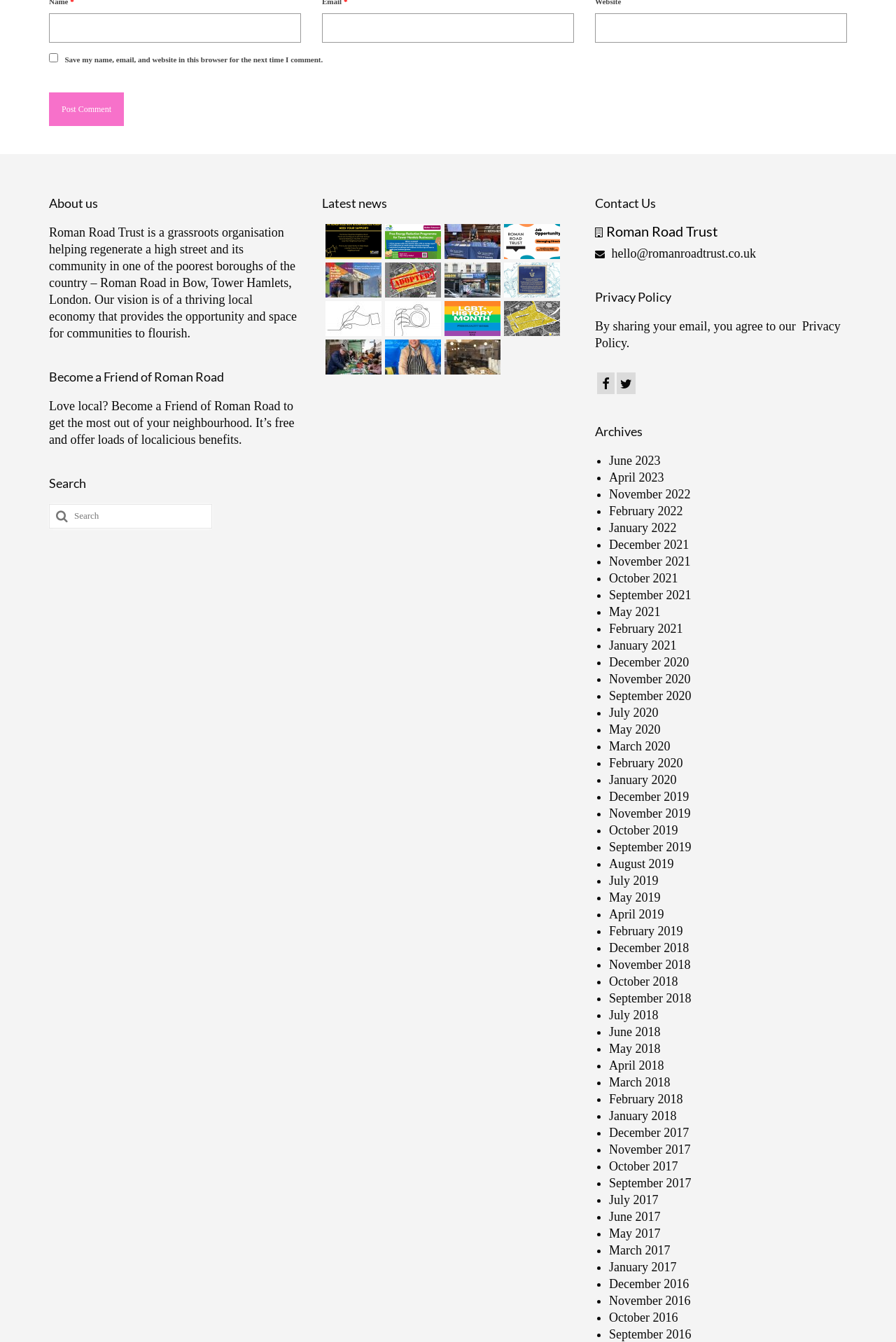What is the name of the organization?
From the details in the image, provide a complete and detailed answer to the question.

The name of the organization can be found in the 'Contact Us' section, where it is mentioned as 'Roman Road Trust'.